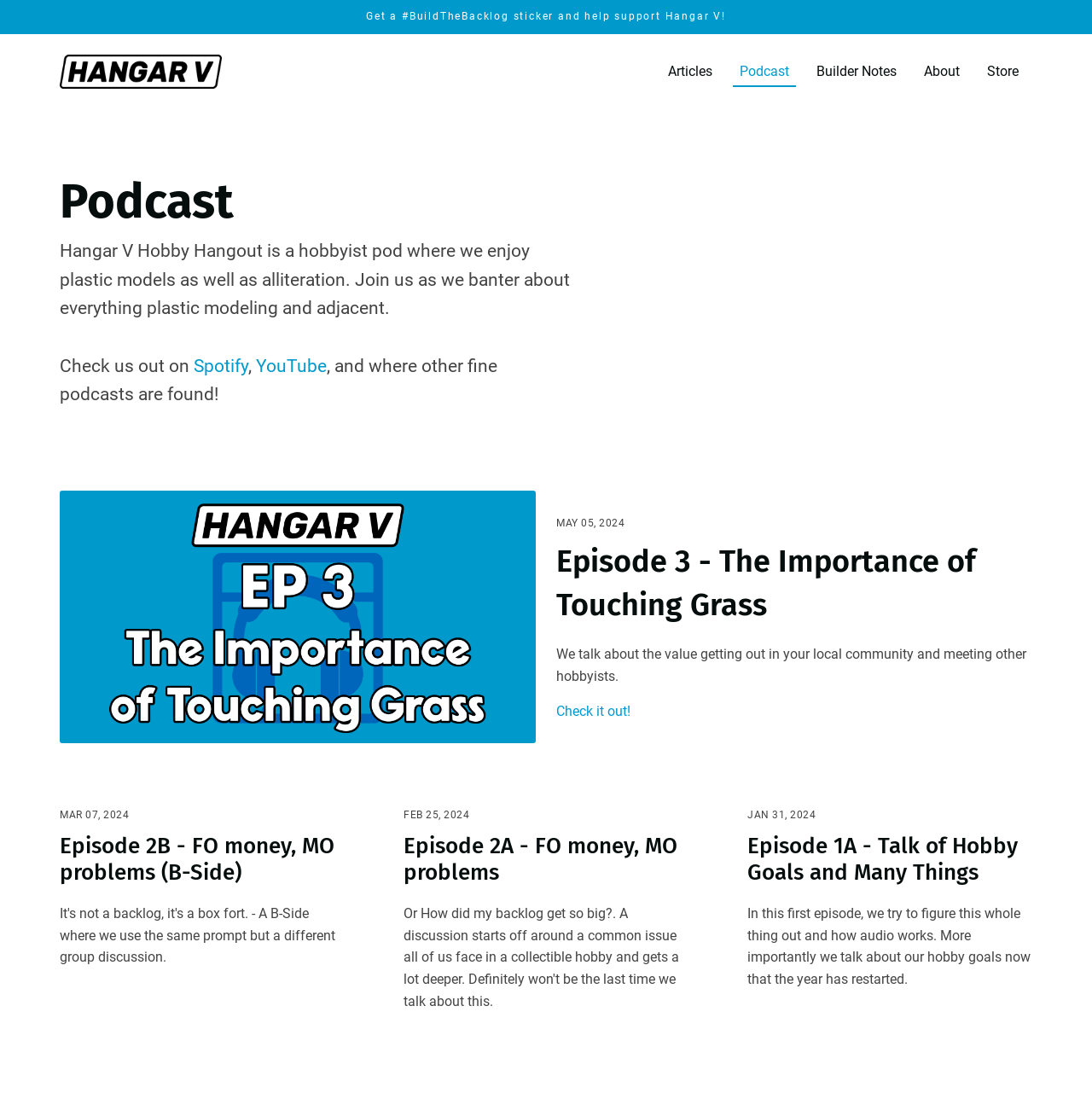Identify the bounding box coordinates of the element that should be clicked to fulfill this task: "Get a #BuildTheBacklog sticker". The coordinates should be provided as four float numbers between 0 and 1, i.e., [left, top, right, bottom].

[0.335, 0.01, 0.665, 0.02]